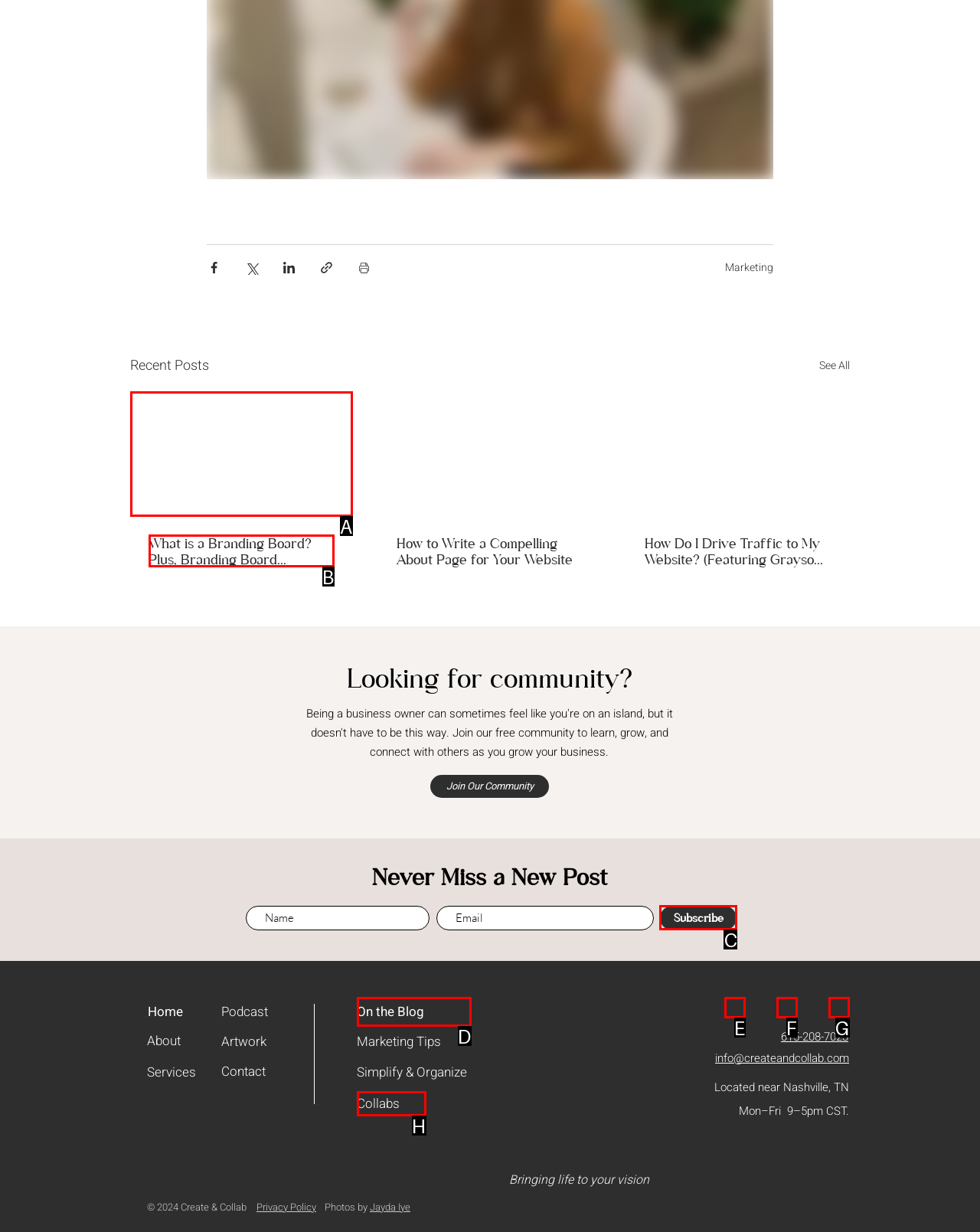Identify the correct HTML element to click for the task: Subscribe. Provide the letter of your choice.

C